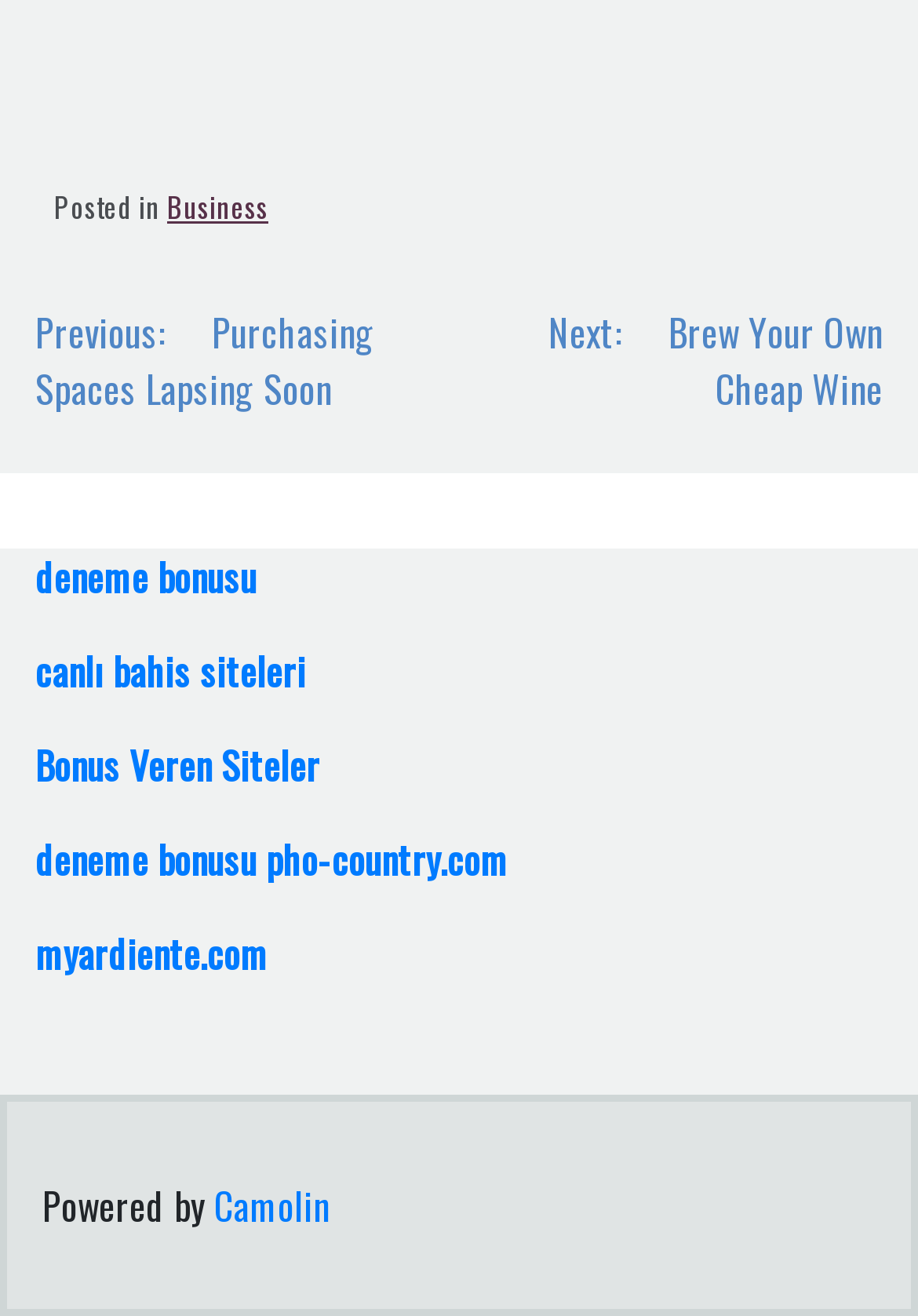Please give a concise answer to this question using a single word or phrase: 
What is the name of the platform powering this website?

Camolin